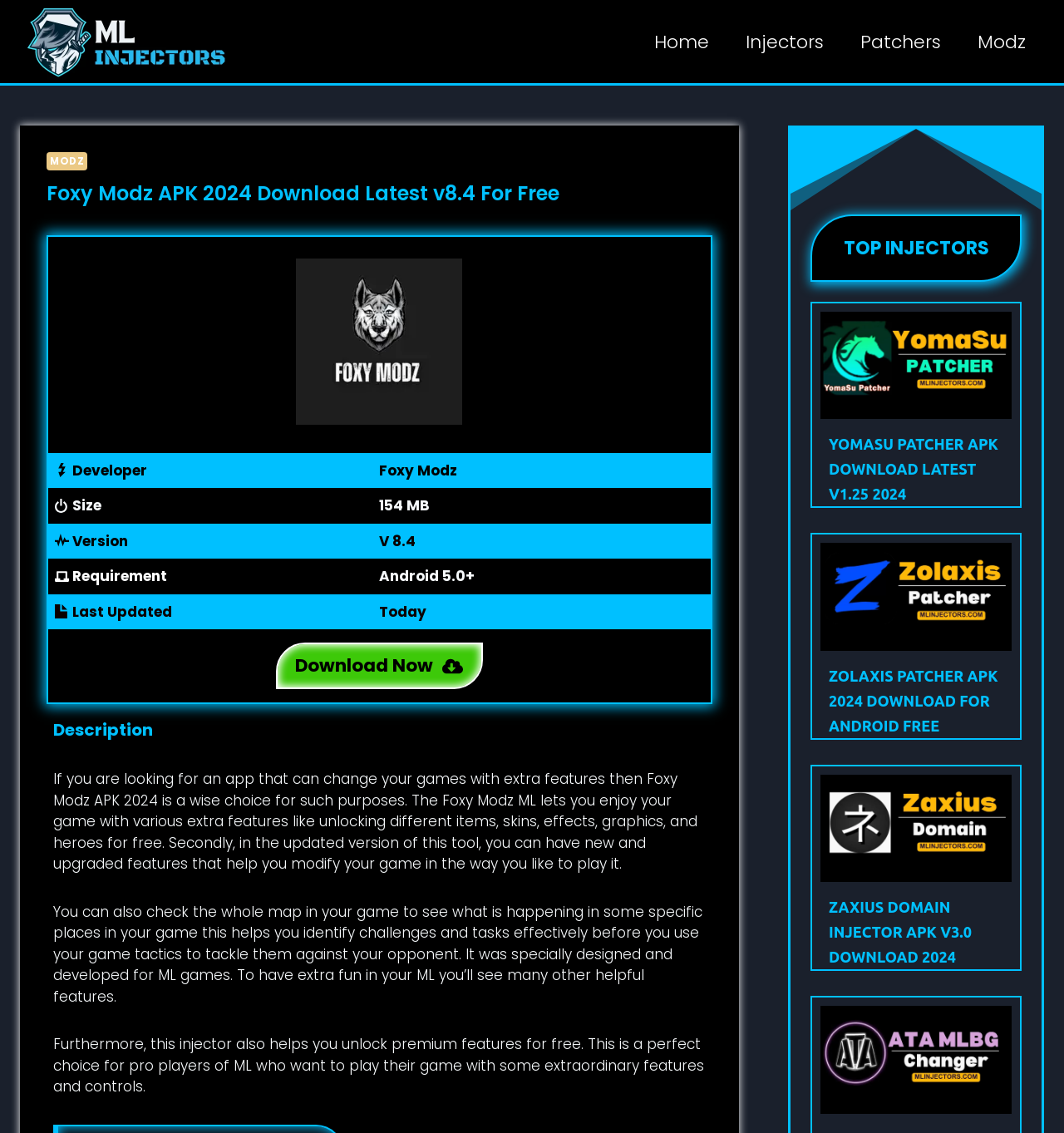Can you find the bounding box coordinates for the element to click on to achieve the instruction: "Read about SEPA Credit Transfers"?

None